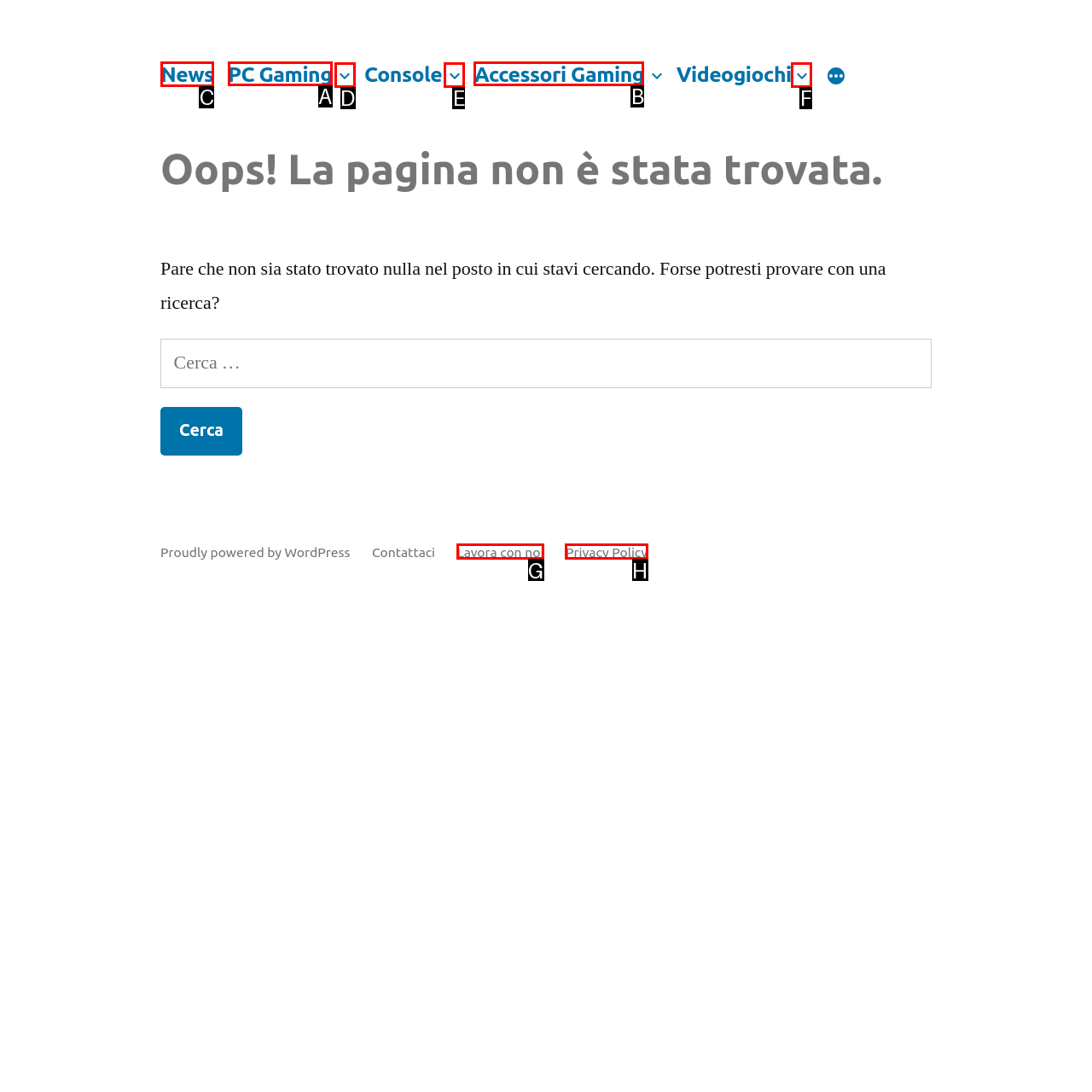Choose the HTML element to click for this instruction: Go to News page Answer with the letter of the correct choice from the given options.

C